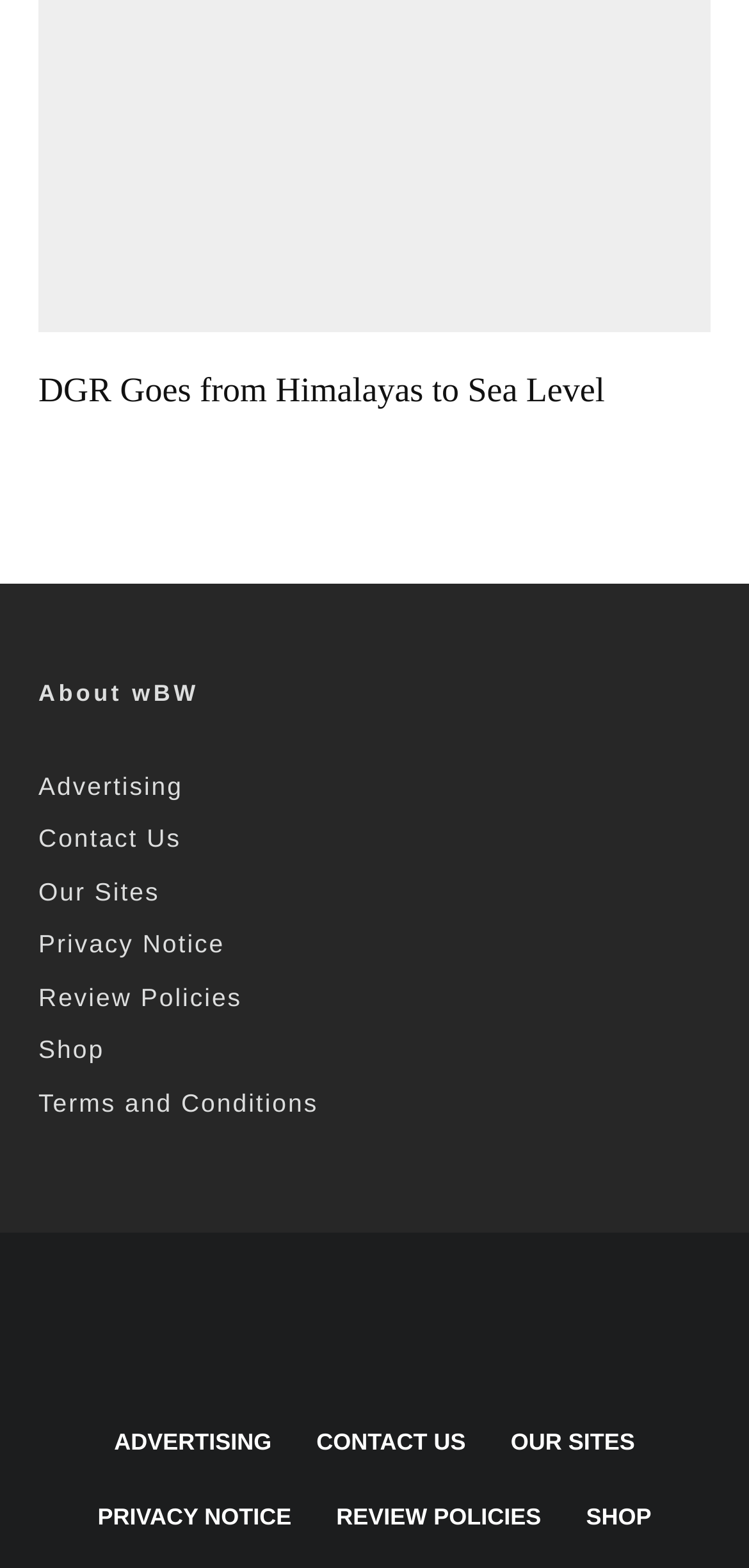Reply to the question with a single word or phrase:
What is the name of the website?

wBW